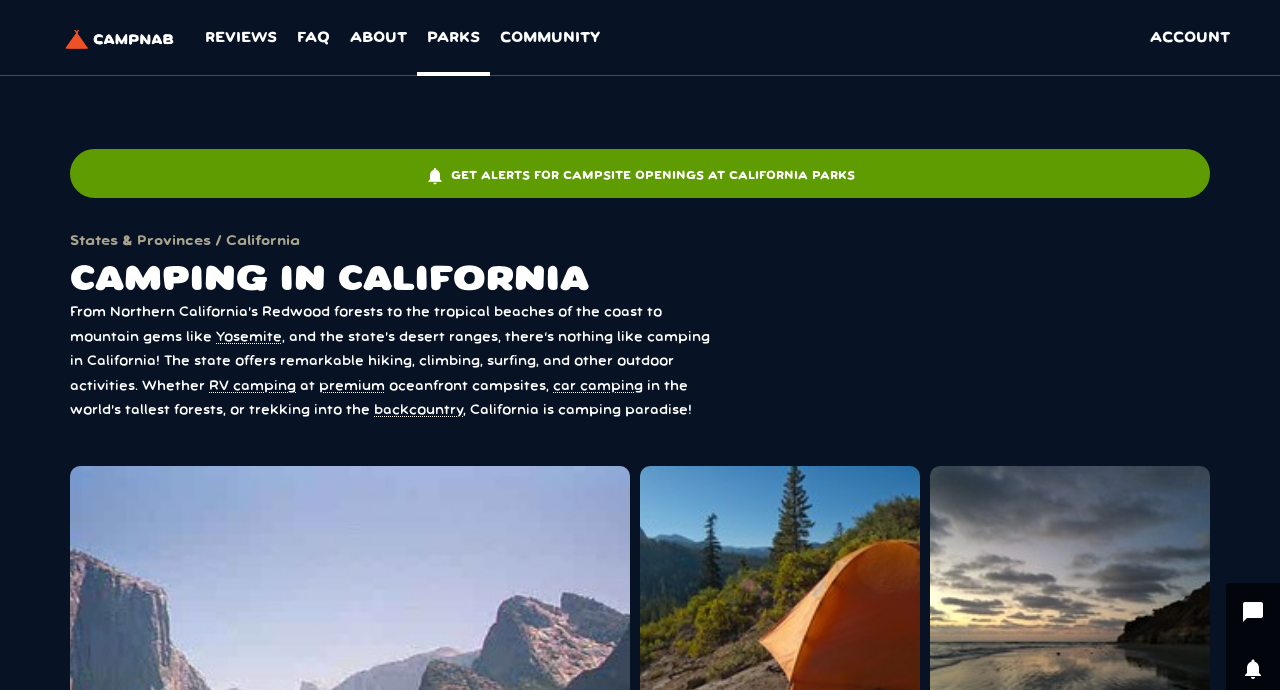Could you locate the bounding box coordinates for the section that should be clicked to accomplish this task: "visit https://anl.sg/6-lorry-leasing".

None